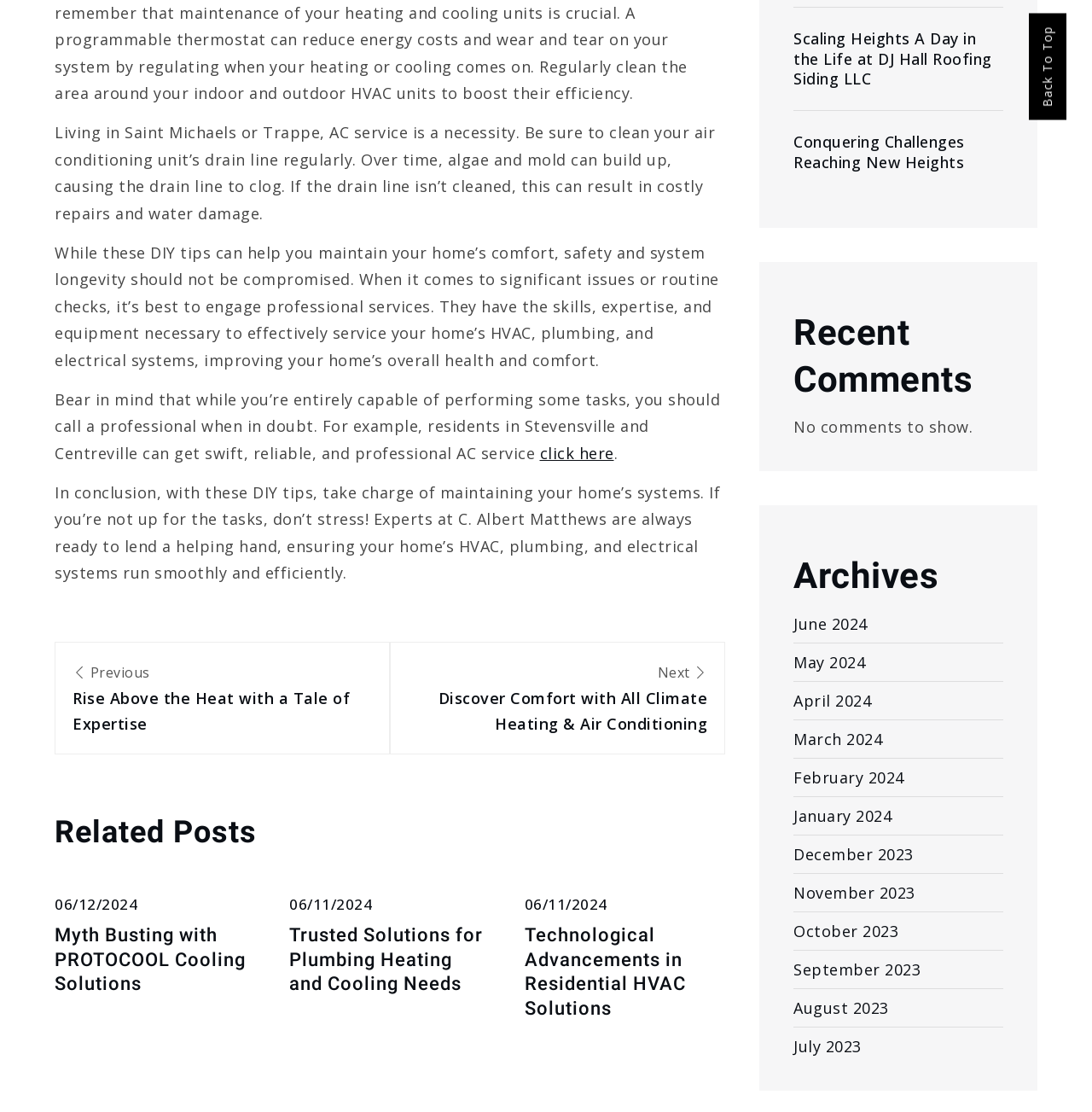Can you specify the bounding box coordinates for the region that should be clicked to fulfill this instruction: "click here".

[0.494, 0.398, 0.562, 0.416]